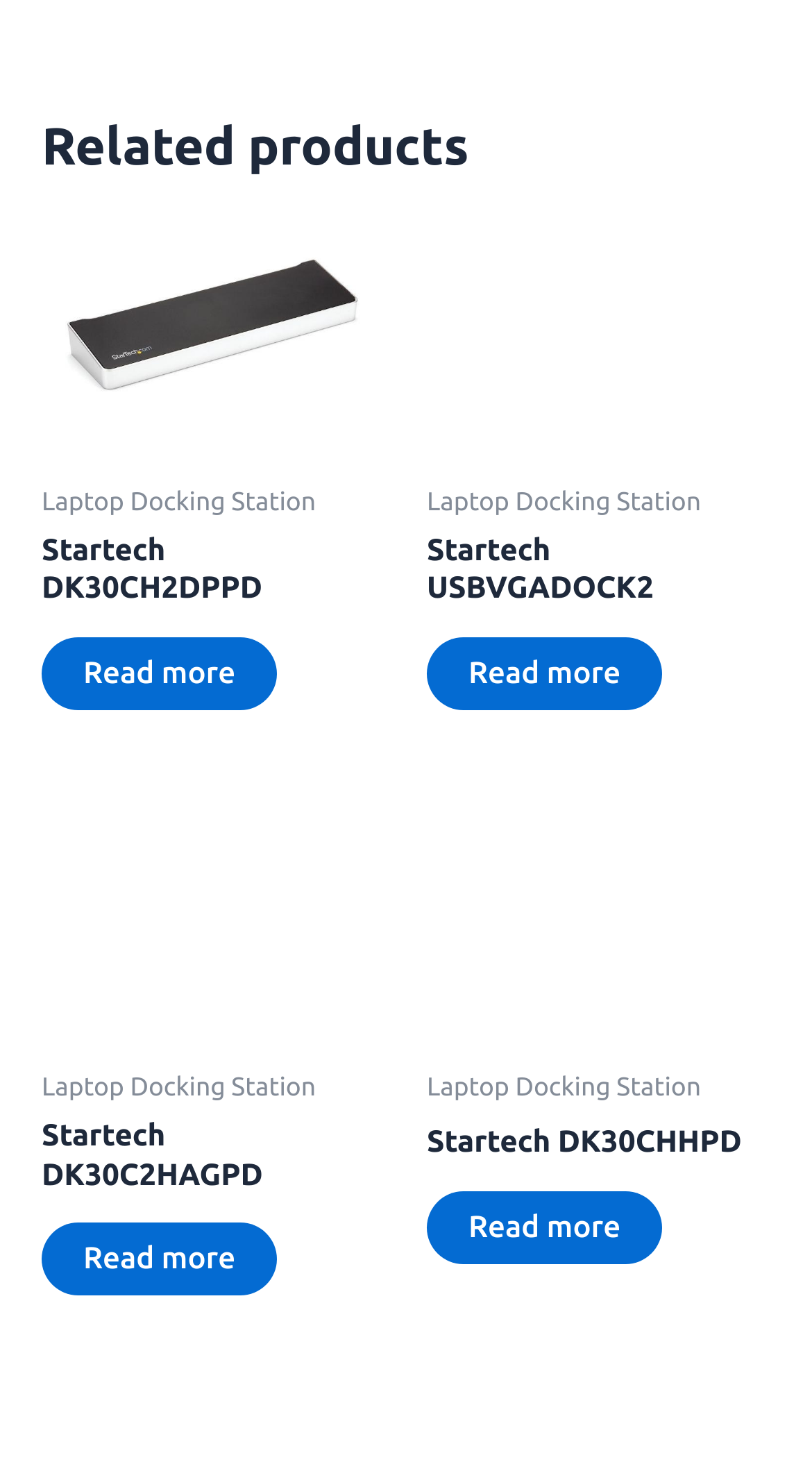Please reply to the following question using a single word or phrase: 
How many products are listed on this page?

4